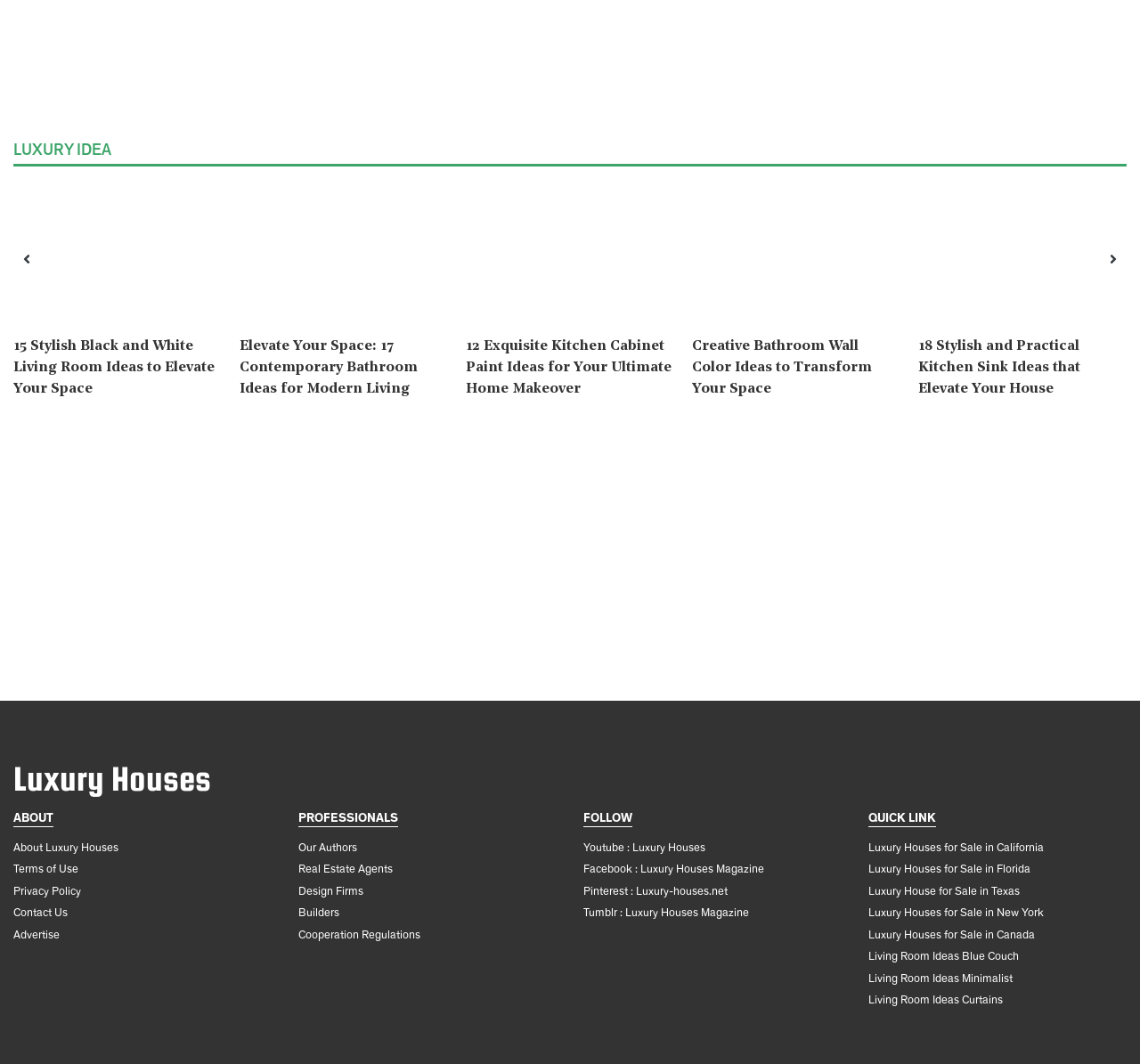What is the main theme of this webpage?
Answer briefly with a single word or phrase based on the image.

Luxury Houses